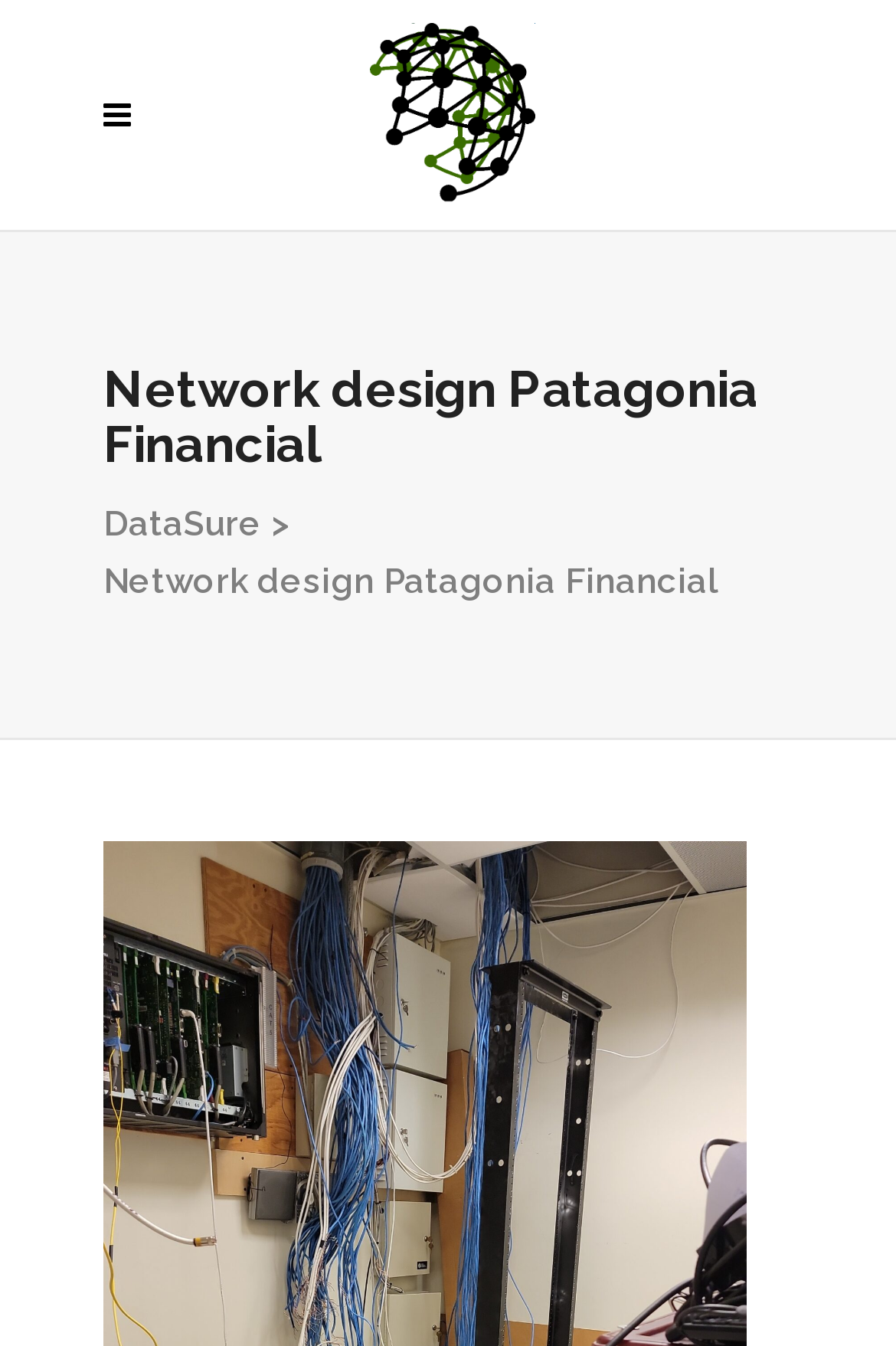Answer the following query concisely with a single word or phrase:
What is the text above the 'DataSure' link?

Network design Patagonia Financial